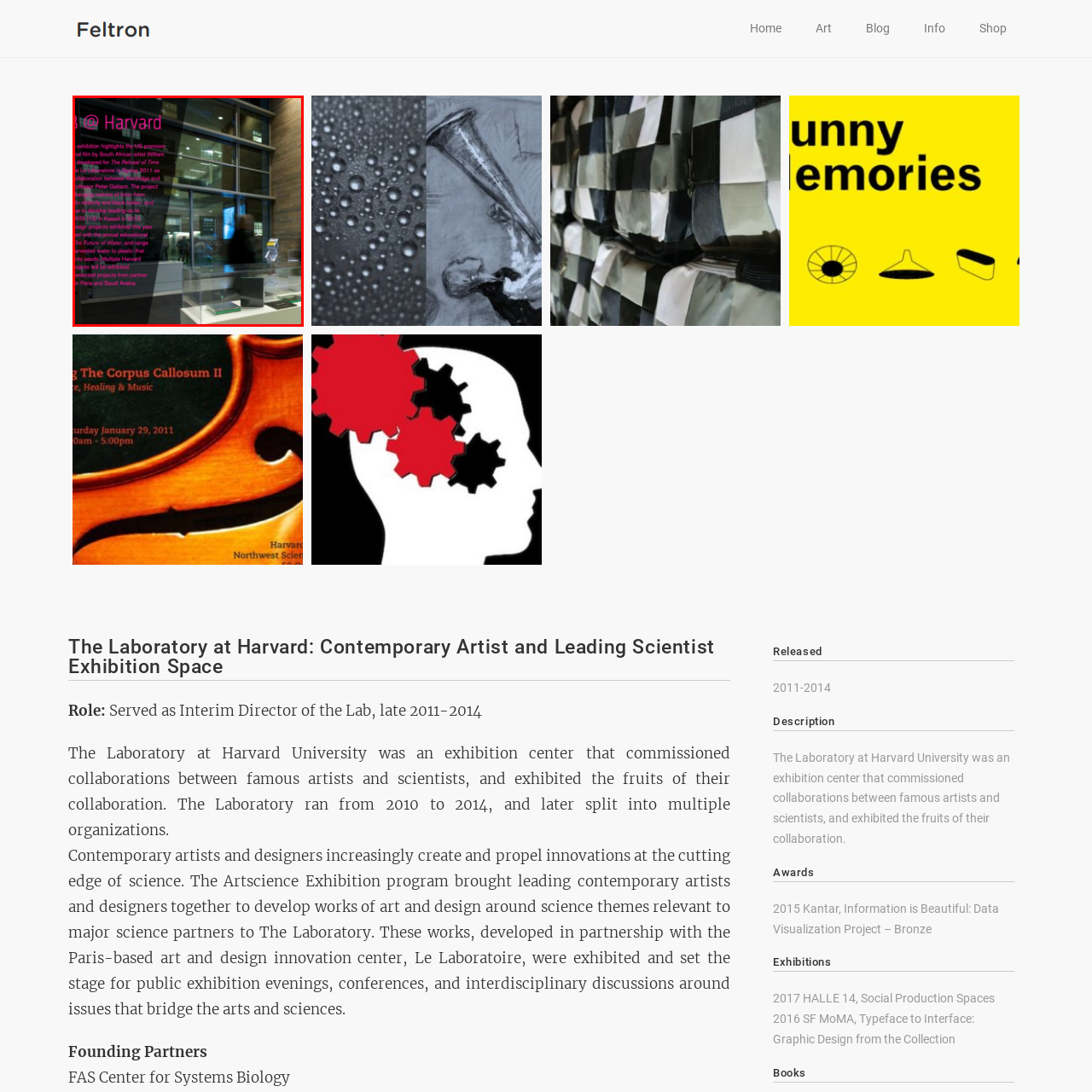Where is the exhibition being held?  
Focus on the image bordered by the red line and provide a detailed answer that is thoroughly based on the image's contents.

The caption explicitly states that the exhibition is being held at Harvard University, showcasing the 'Contemporary Artist + Scientist Curation' exhibition.